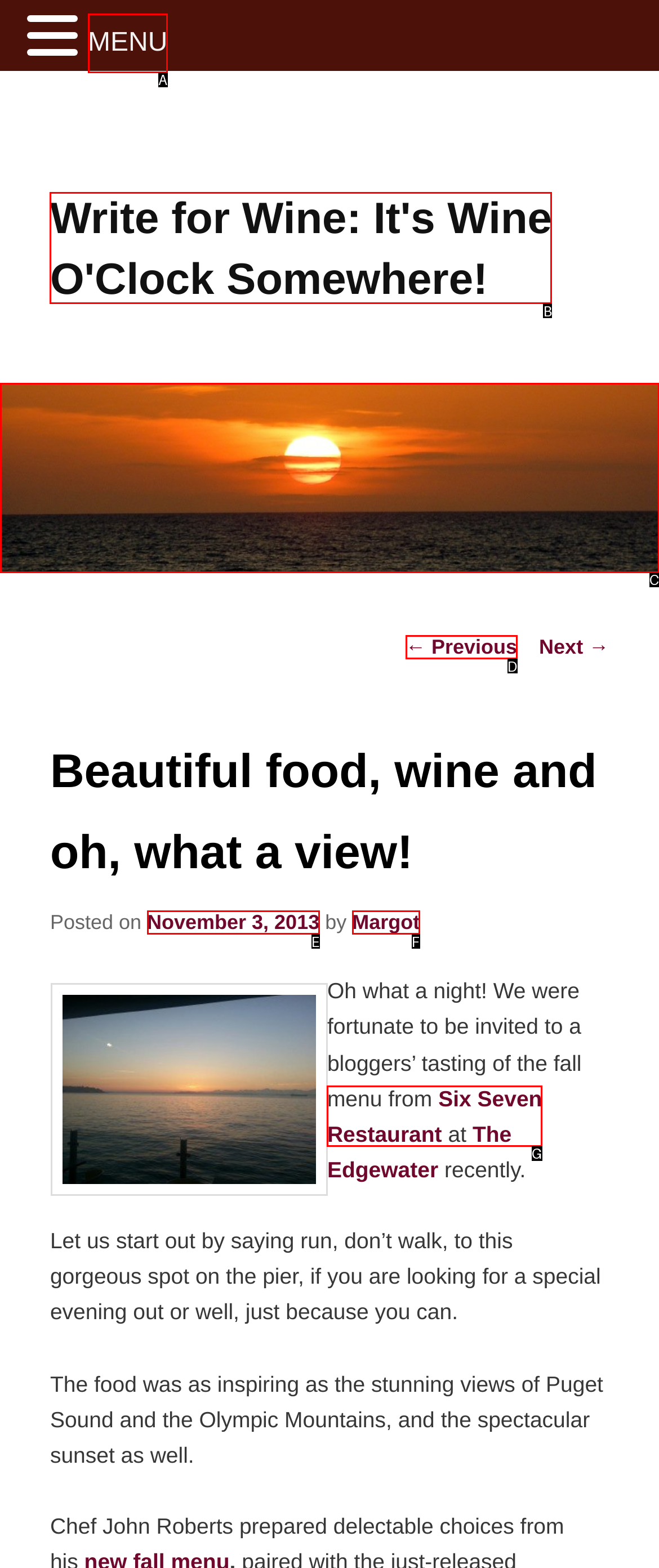Choose the letter that best represents the description: Six Seven Restaurant. Provide the letter as your response.

G